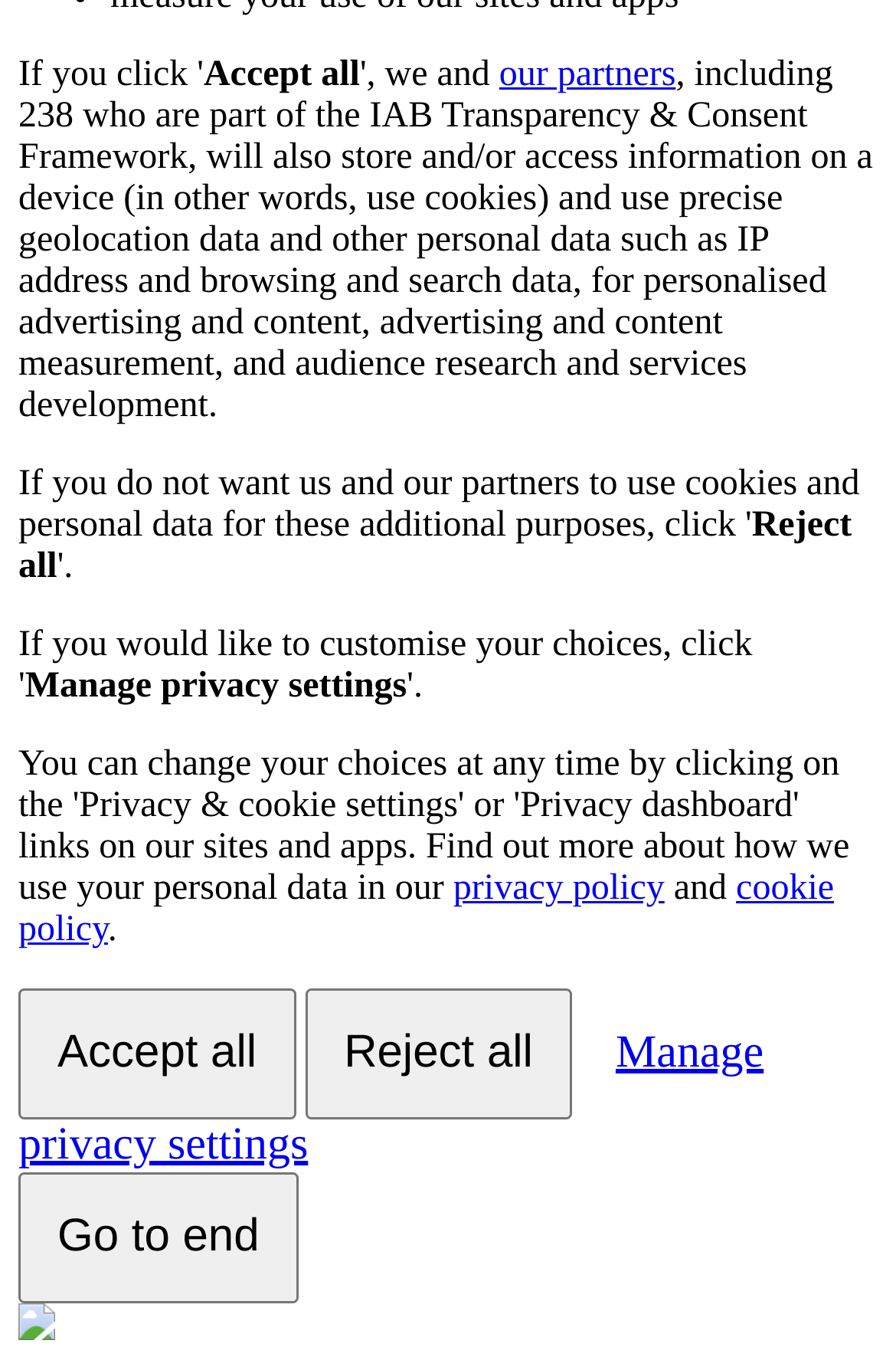Given the description "Accept all", determine the bounding box of the corresponding UI element.

[0.021, 0.721, 0.33, 0.817]